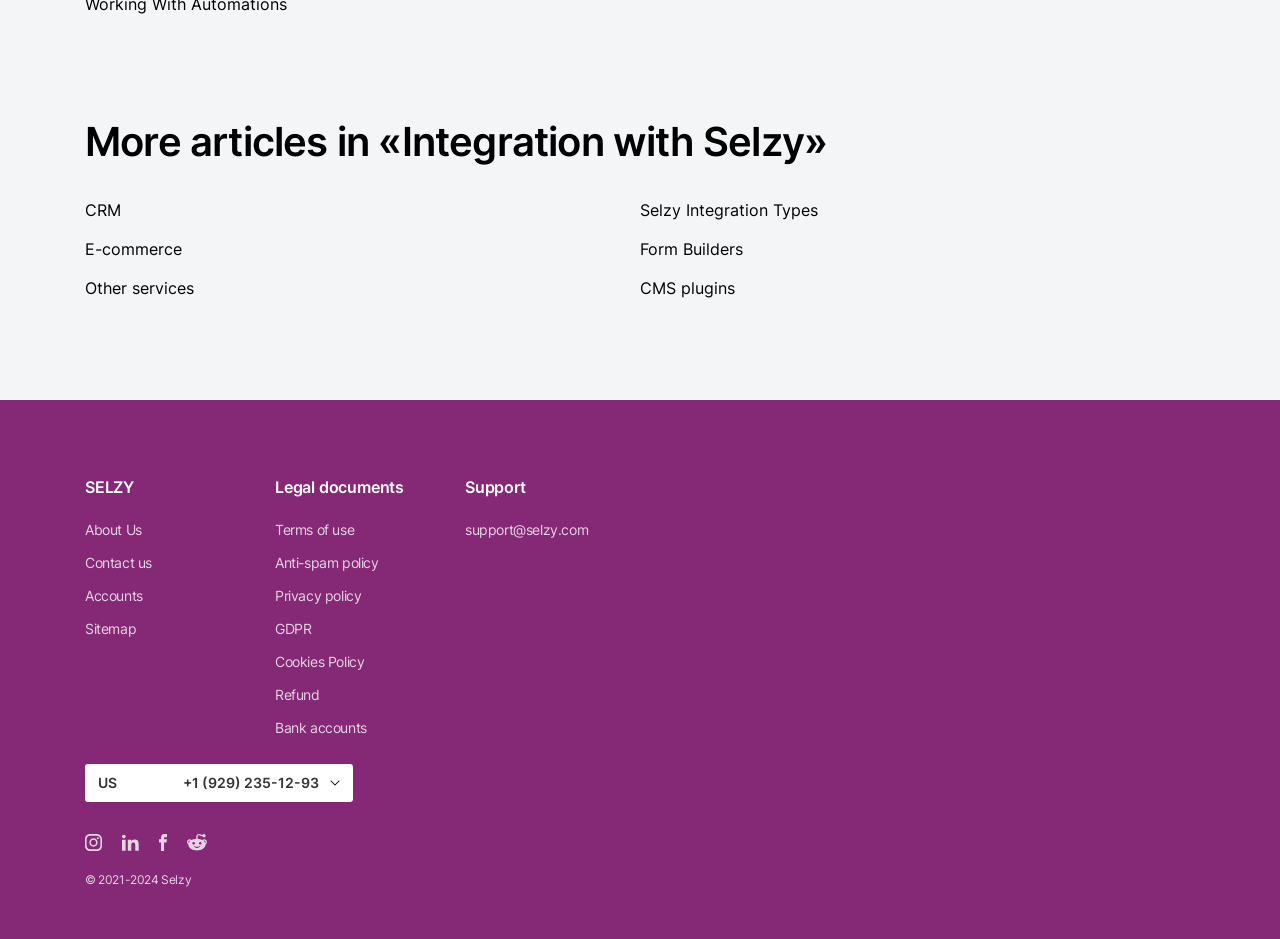What is the name of the company?
From the screenshot, provide a brief answer in one word or phrase.

Selzy